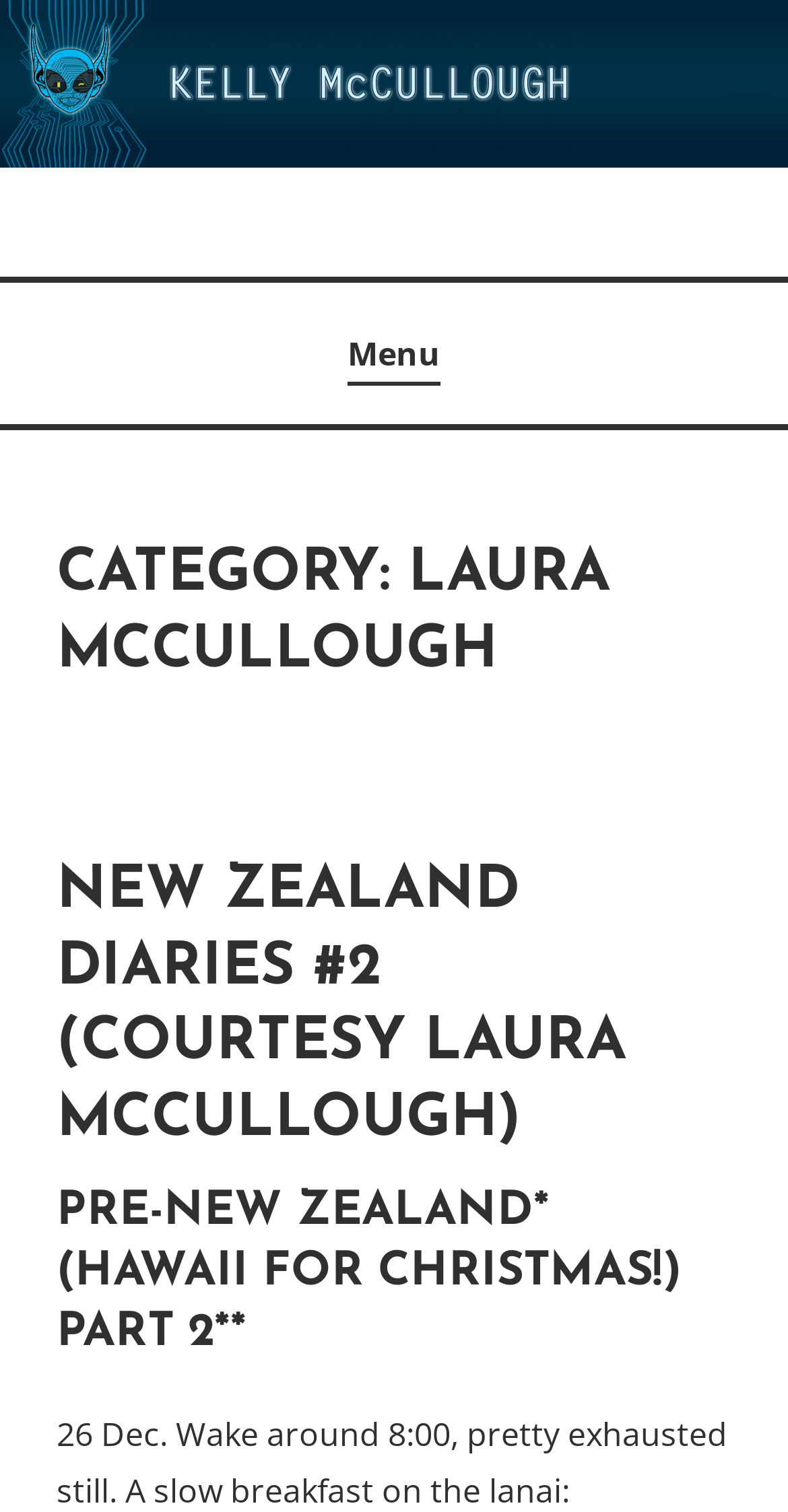Find the headline of the webpage and generate its text content.

CATEGORY: LAURA MCCULLOUGH